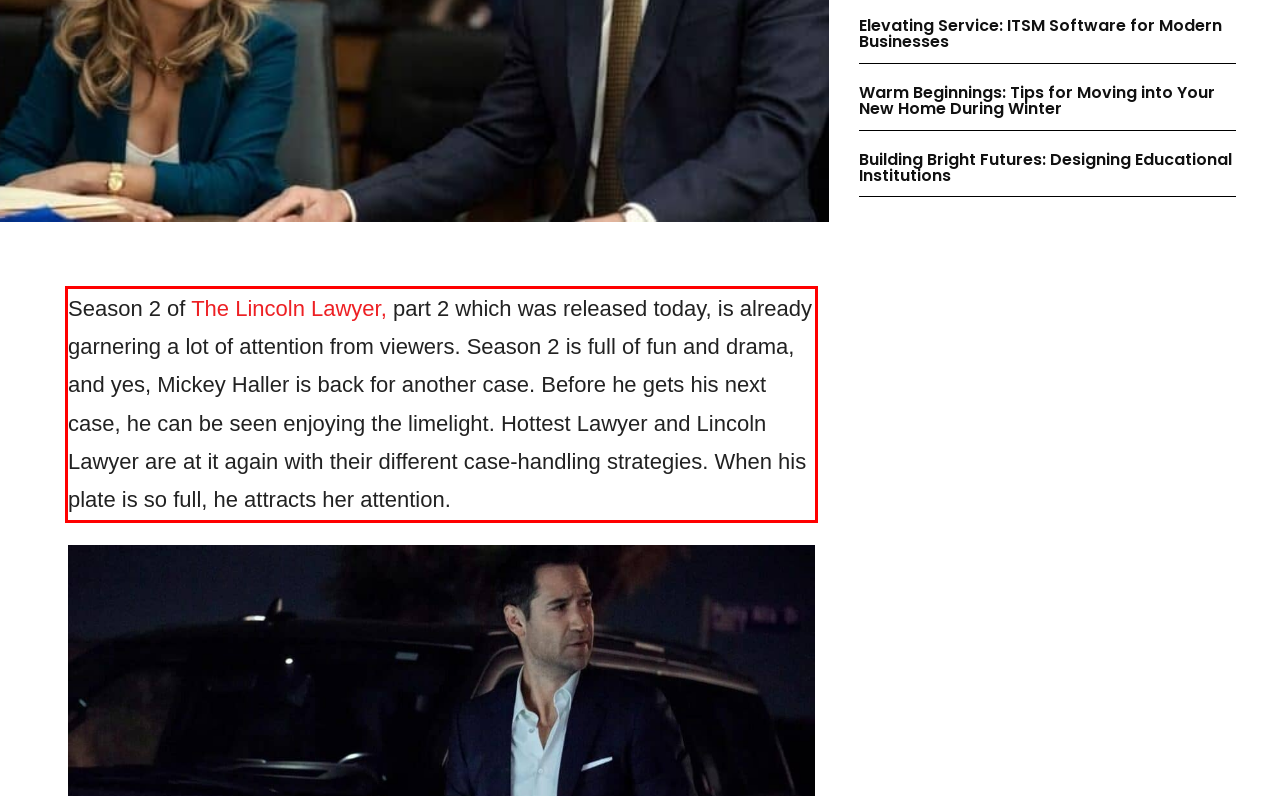Given a screenshot of a webpage, identify the red bounding box and perform OCR to recognize the text within that box.

Season 2 of The Lincoln Lawyer, part 2 which was released today, is already garnering a lot of attention from viewers. Season 2 is full of fun and drama, and yes, Mickey Haller is back for another case. Before he gets his next case, he can be seen enjoying the limelight. Hottest Lawyer and Lincoln Lawyer are at it again with their different case-handling strategies. When his plate is so full, he attracts her attention.